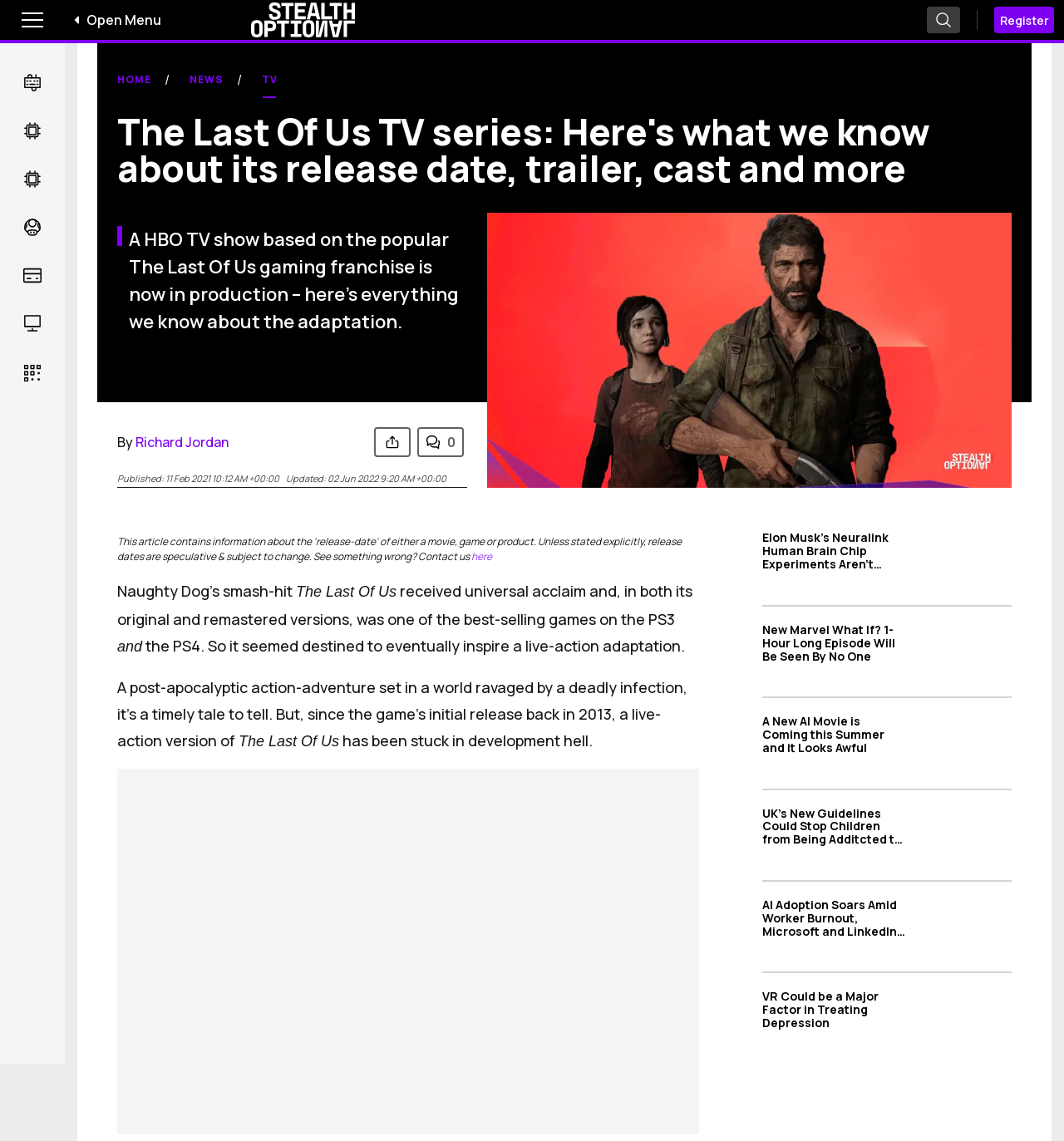What is the publication date of the article?
Look at the image and answer the question using a single word or phrase.

11 Feb 2021